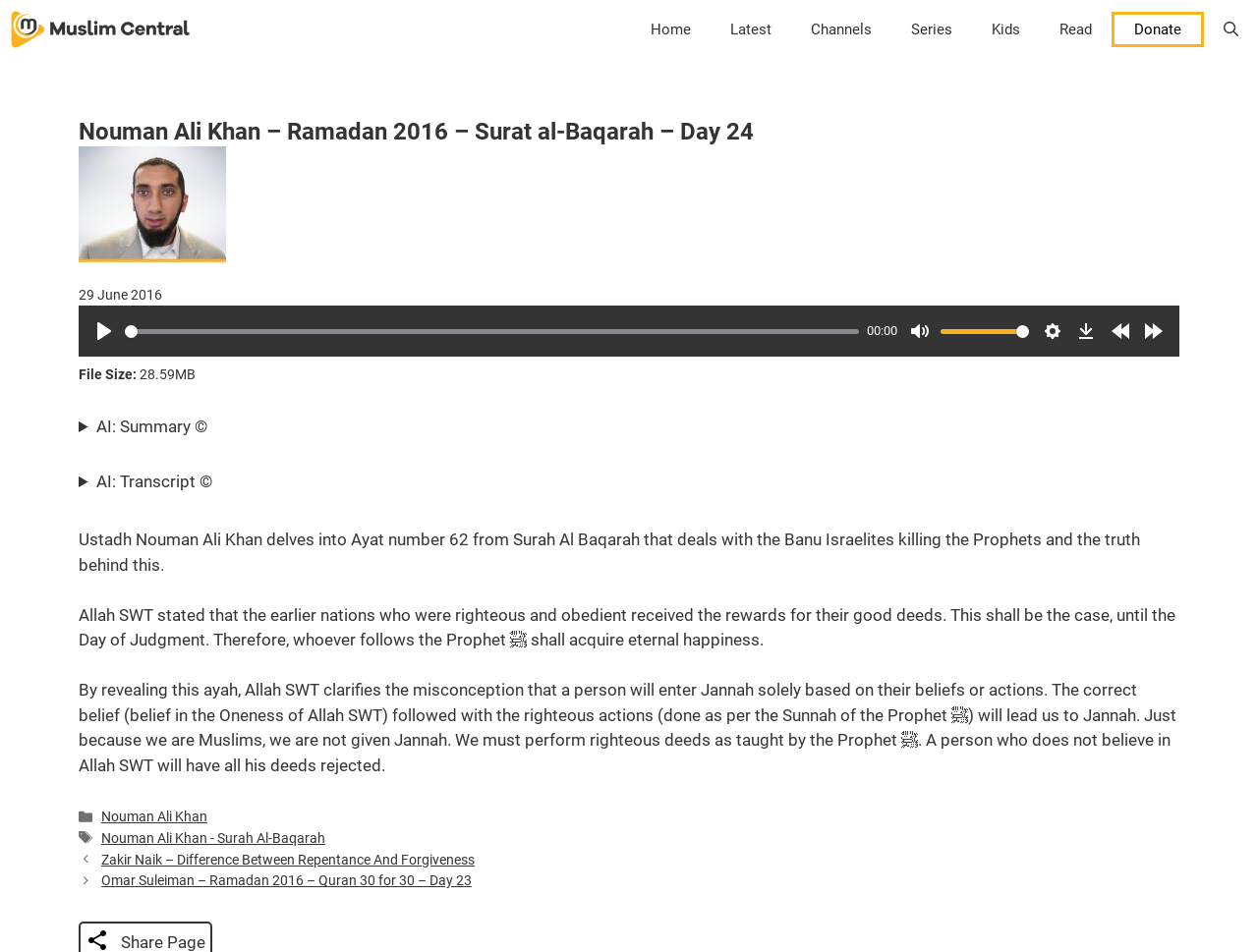Determine the bounding box coordinates for the area that should be clicked to carry out the following instruction: "Click the play button".

[0.07, 0.332, 0.095, 0.365]